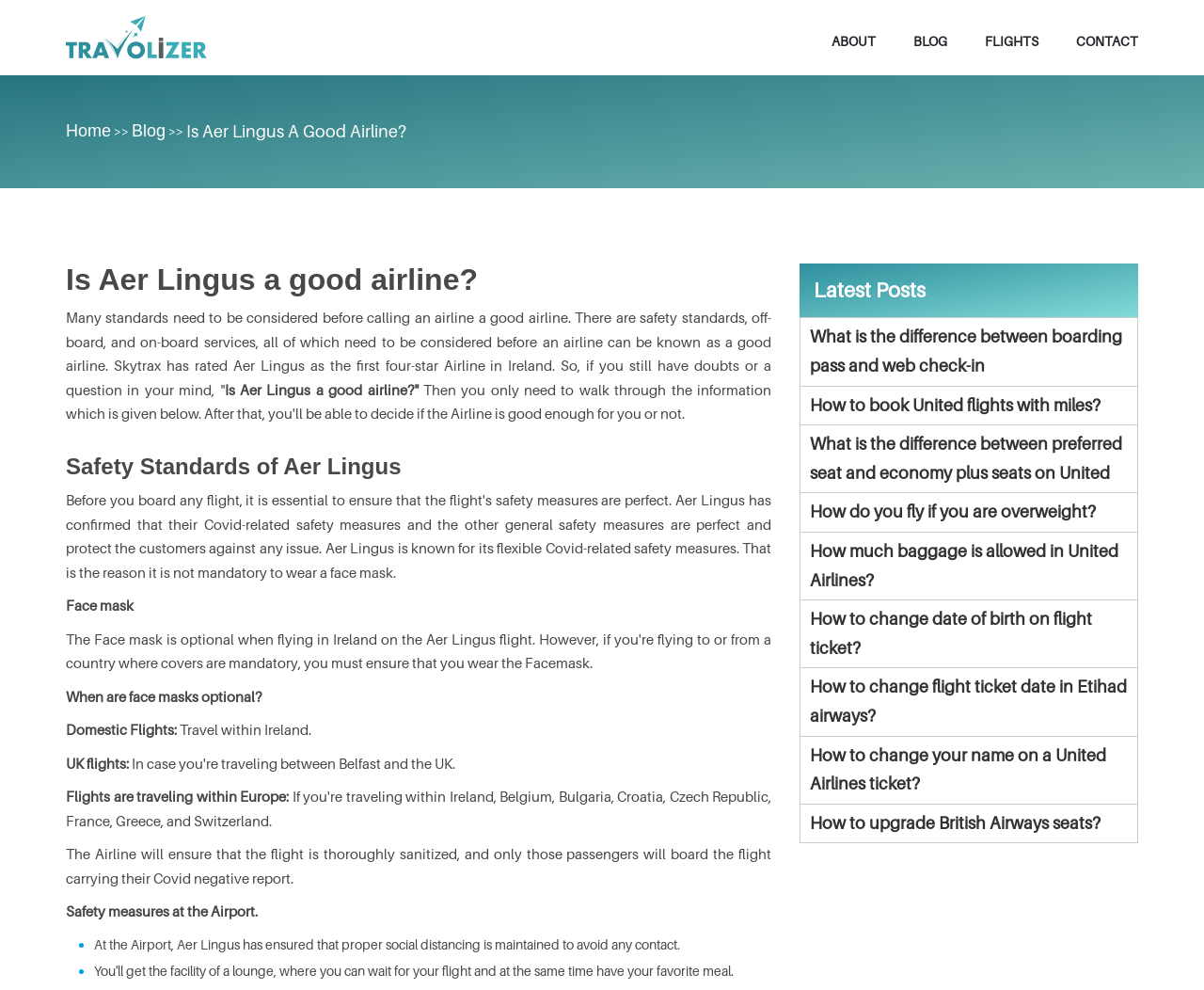Find and specify the bounding box coordinates that correspond to the clickable region for the instruction: "Click on the 'ABOUT' link".

[0.691, 0.026, 0.727, 0.058]